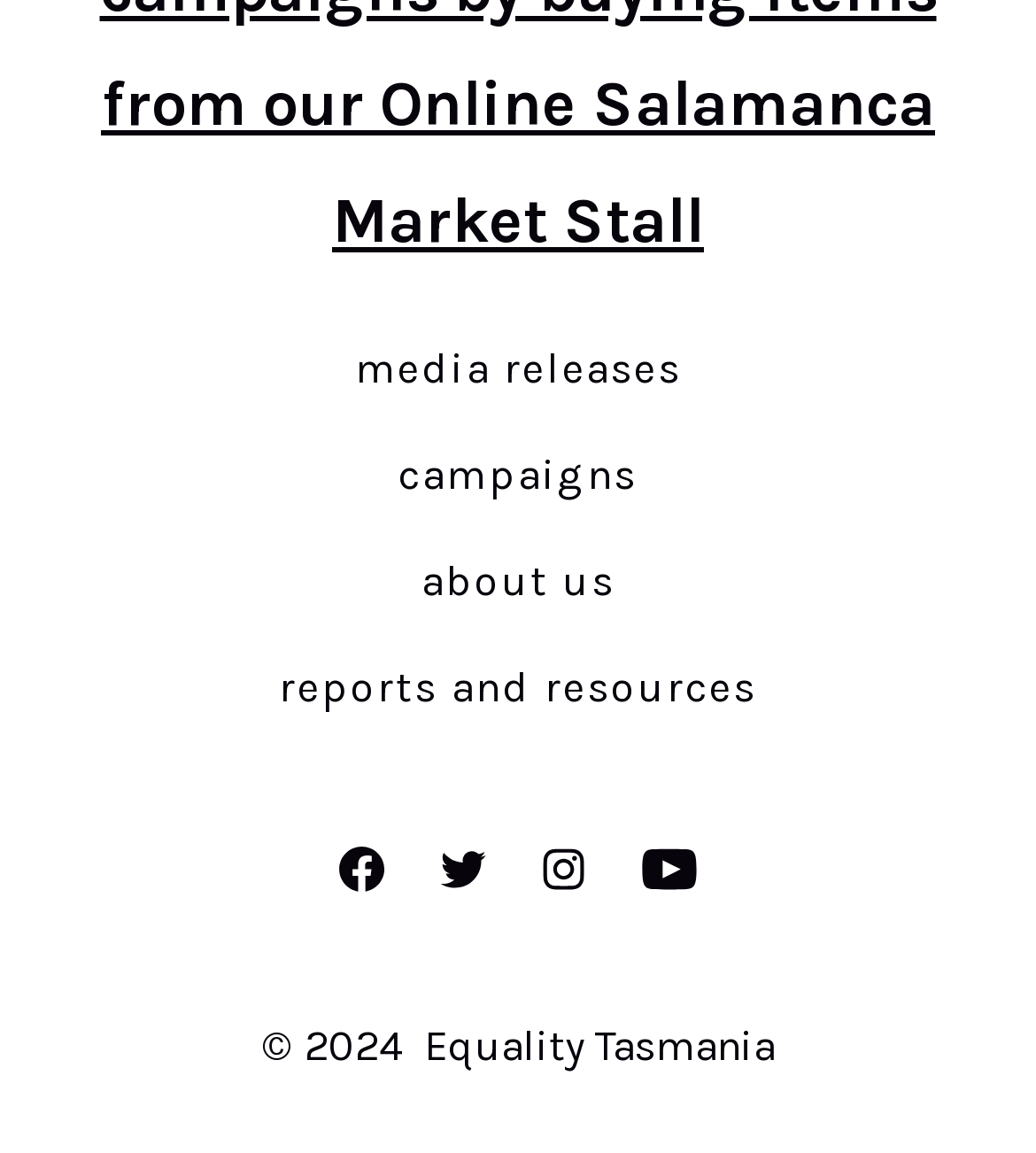Find the bounding box coordinates of the area to click in order to follow the instruction: "open Facebook in a new tab".

[0.306, 0.716, 0.393, 0.794]